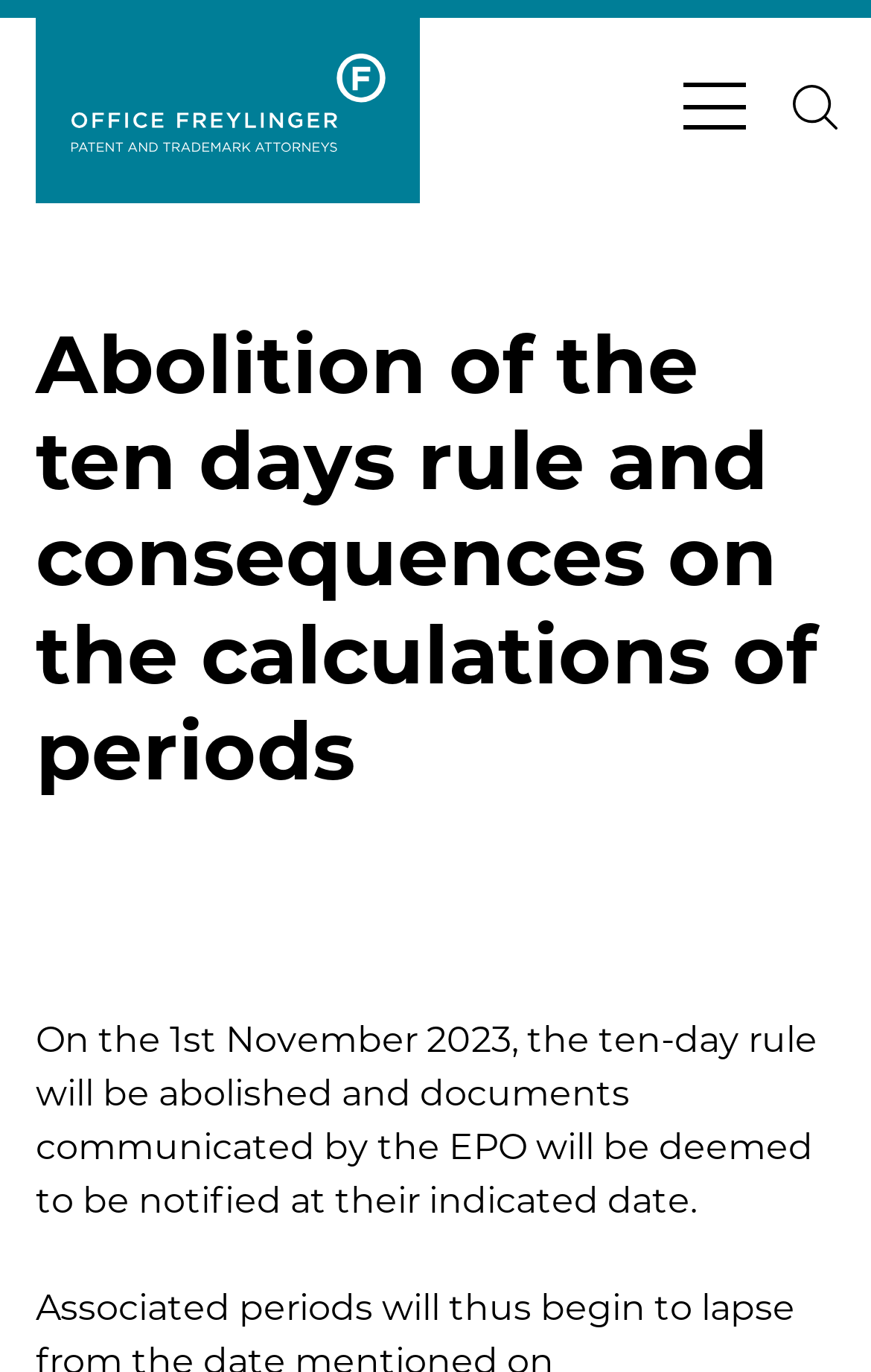Provide your answer in one word or a succinct phrase for the question: 
What is the name of the office?

Office Freylinger